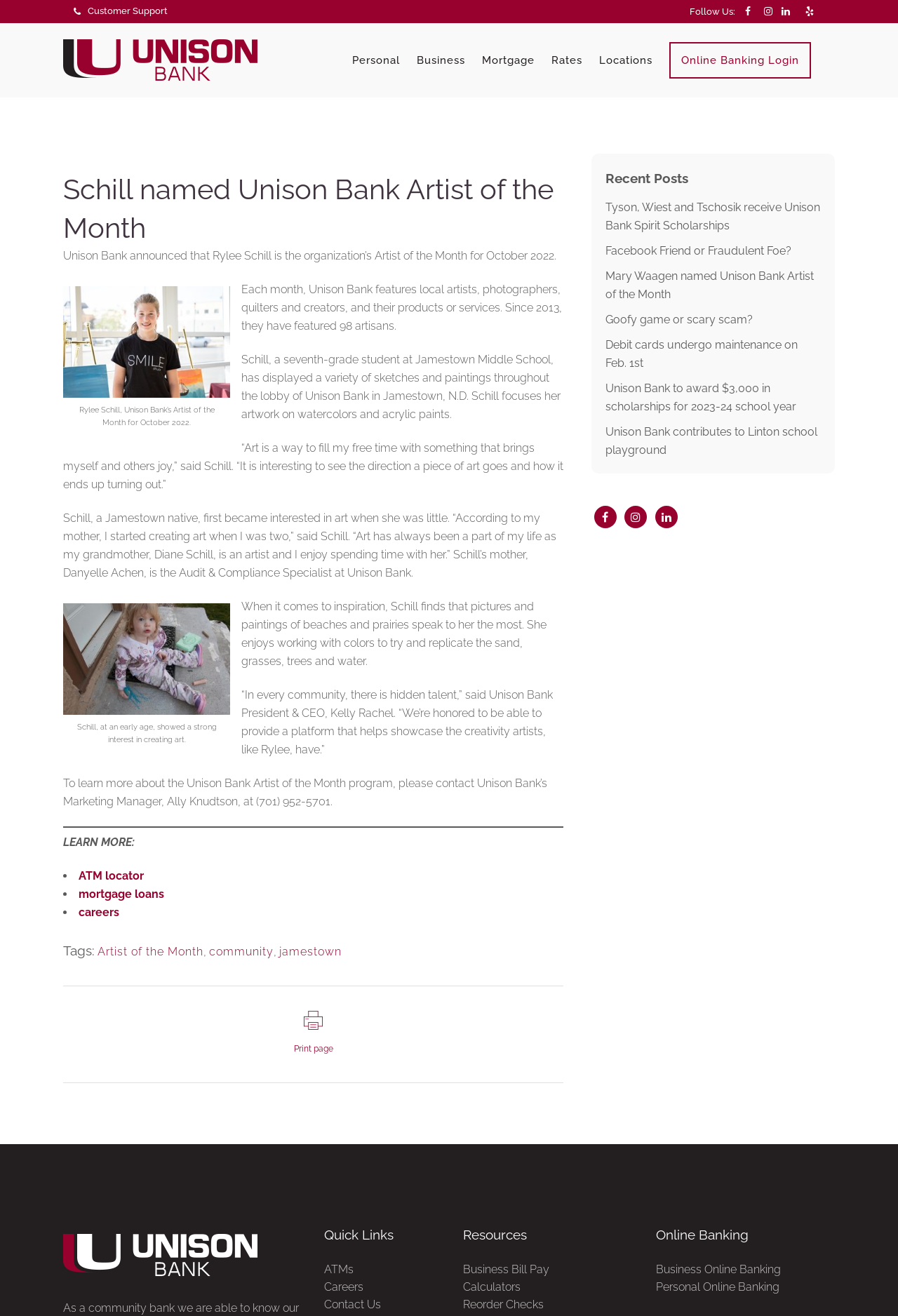Kindly determine the bounding box coordinates of the area that needs to be clicked to fulfill this instruction: "Go to Personal Online Banking".

[0.73, 0.972, 0.93, 0.984]